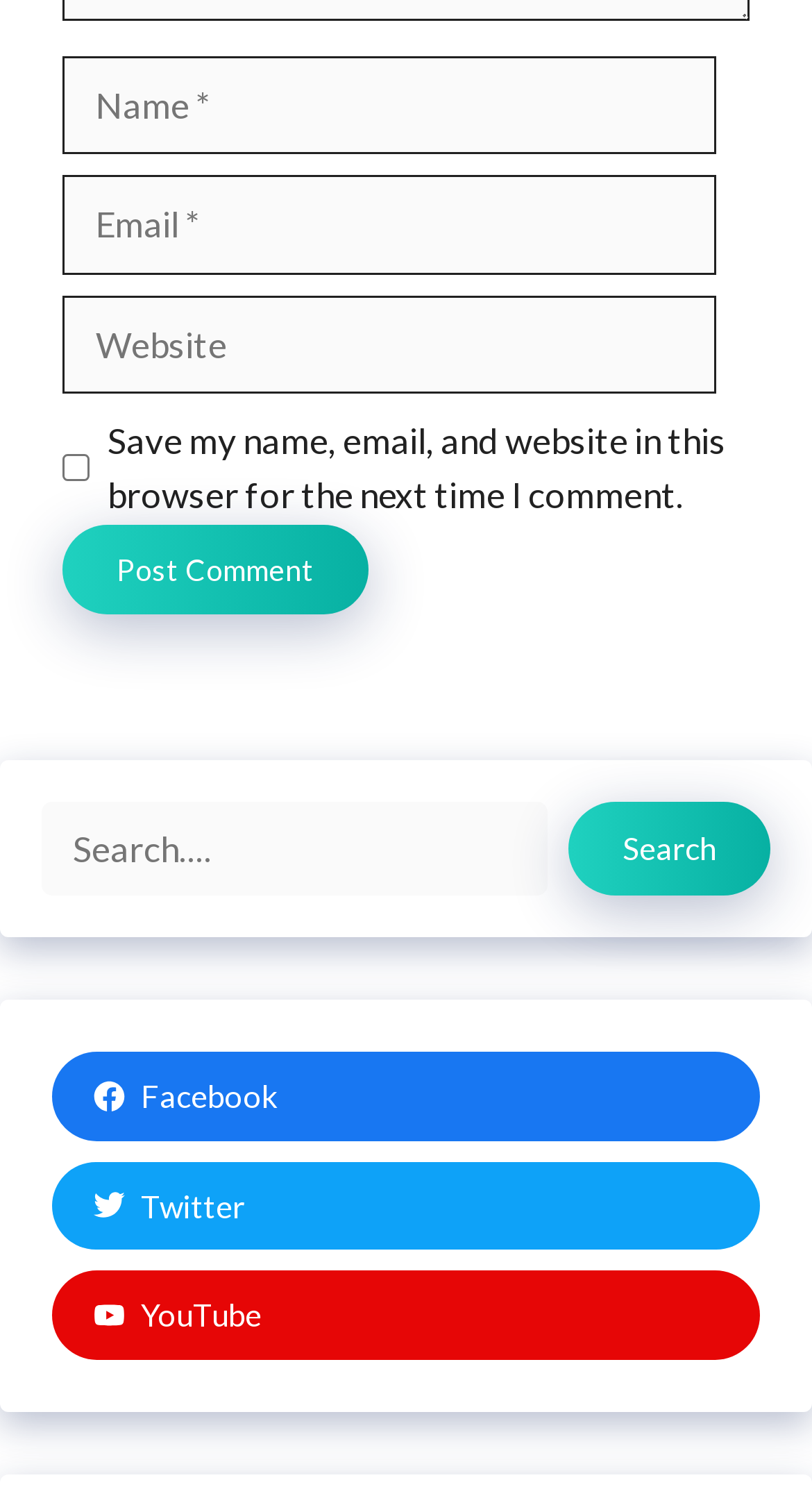What is the purpose of the checkbox?
Please utilize the information in the image to give a detailed response to the question.

The checkbox has a label 'Save my name, email, and website in this browser for the next time I comment.' which suggests that its purpose is to save the user's comment information for future use.